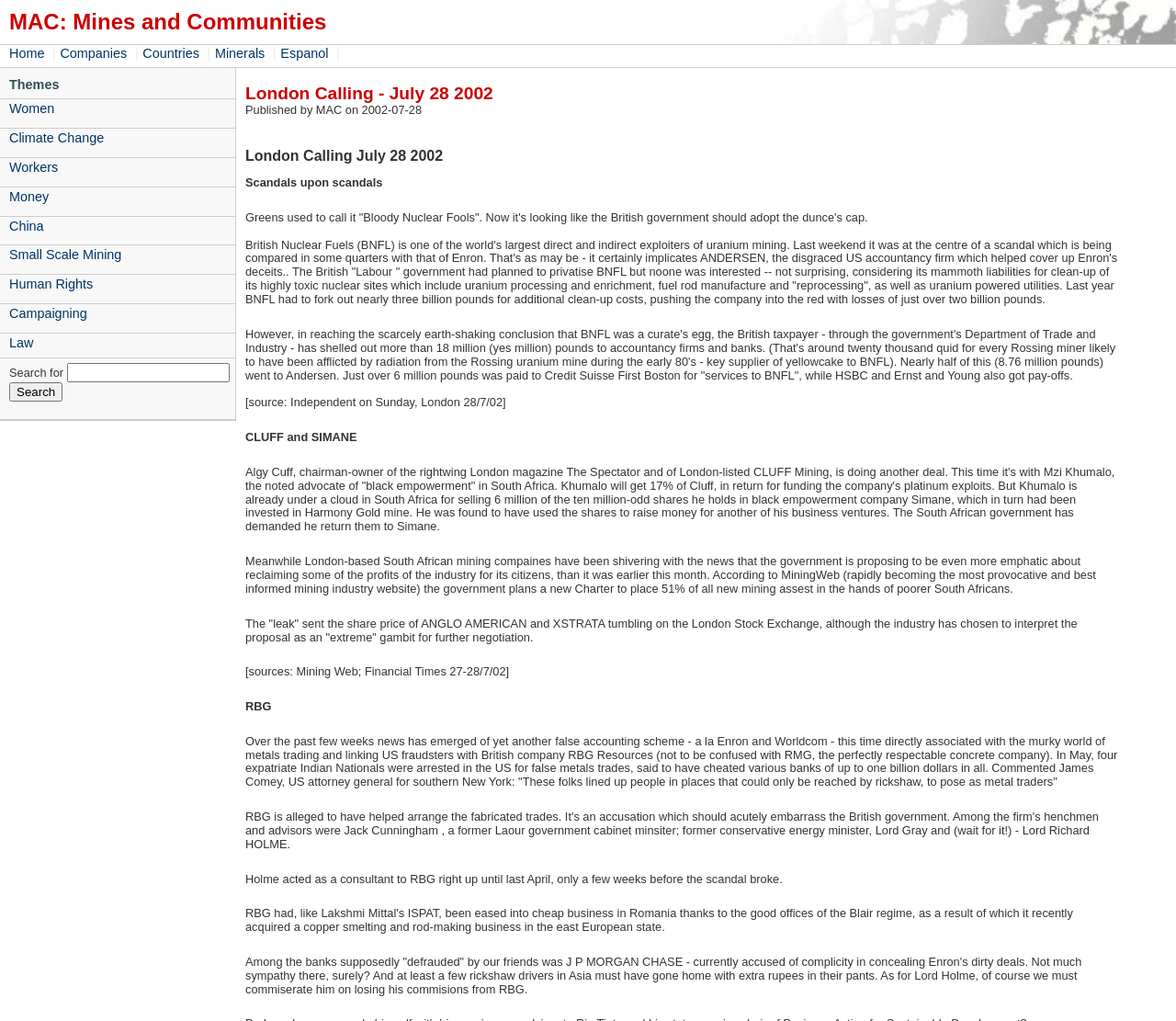What is the theme of the article 'London Calling - July 28 2002'?
Please answer the question with as much detail as possible using the screenshot.

I read the article 'London Calling - July 28 2002' and found that it discusses various scandals related to the mining industry, including British Nuclear Fuels, Cluff Mining, and RBG Resources.